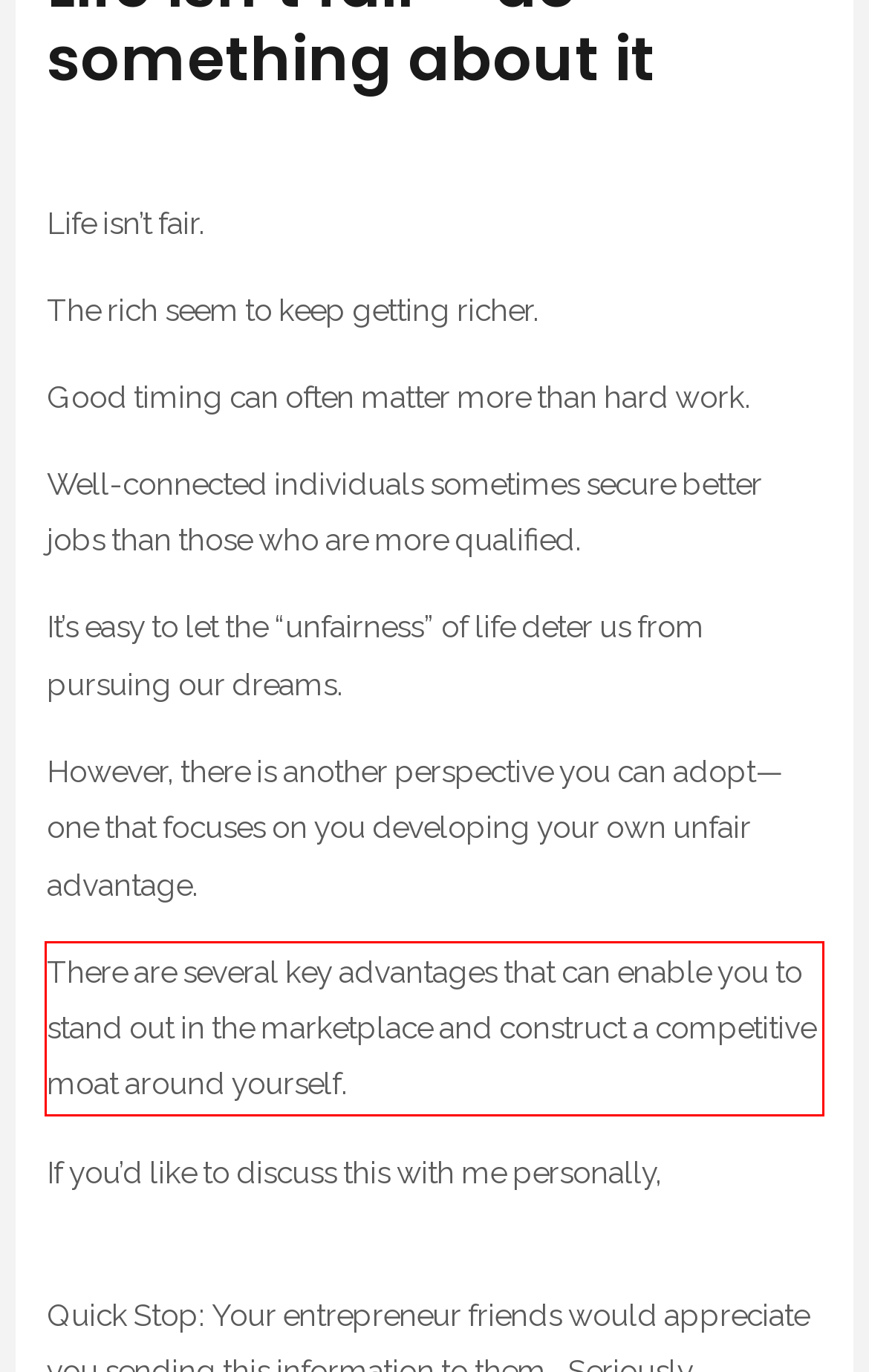You are given a webpage screenshot with a red bounding box around a UI element. Extract and generate the text inside this red bounding box.

There are several key advantages that can enable you to stand out in the marketplace and construct a competitive moat around yourself.